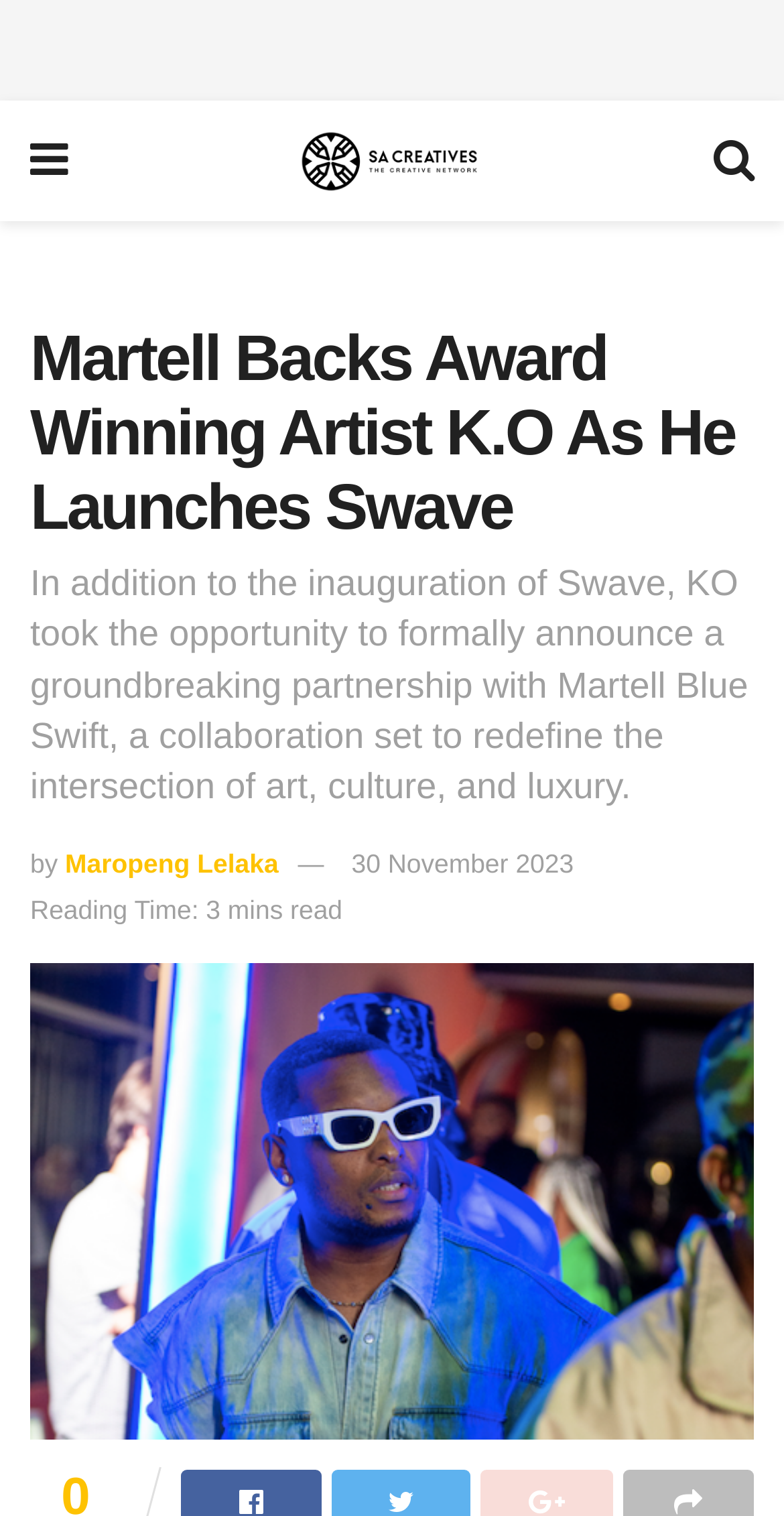Bounding box coordinates are given in the format (top-left x, top-left y, bottom-right x, bottom-right y). All values should be floating point numbers between 0 and 1. Provide the bounding box coordinate for the UI element described as: Maropeng Lelaka

[0.083, 0.56, 0.355, 0.58]